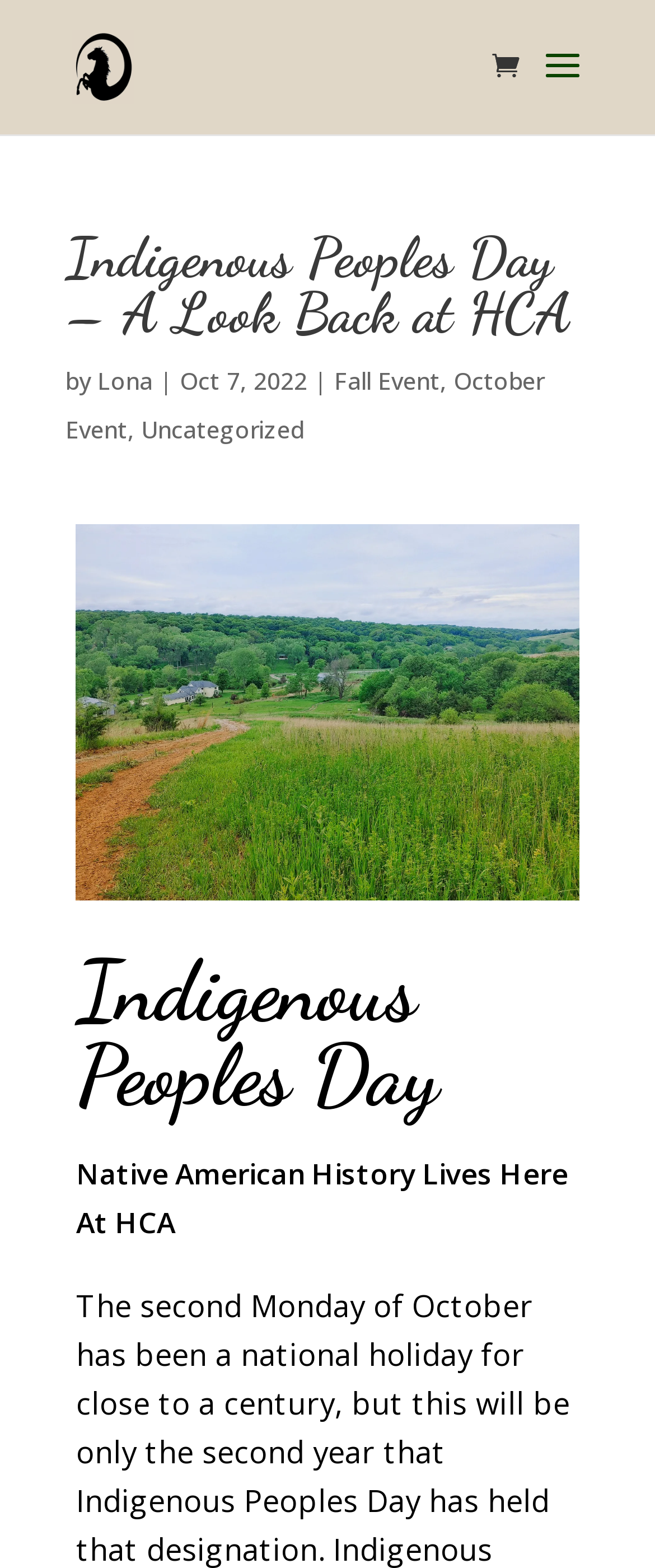Can you give a detailed response to the following question using the information from the image? What is the theme of the event?

The theme of the event is mentioned in the heading 'Indigenous Peoples Day' which is located in the middle of the webpage, and also in the main heading 'Indigenous Peoples Day – A Look Back at HCA'.